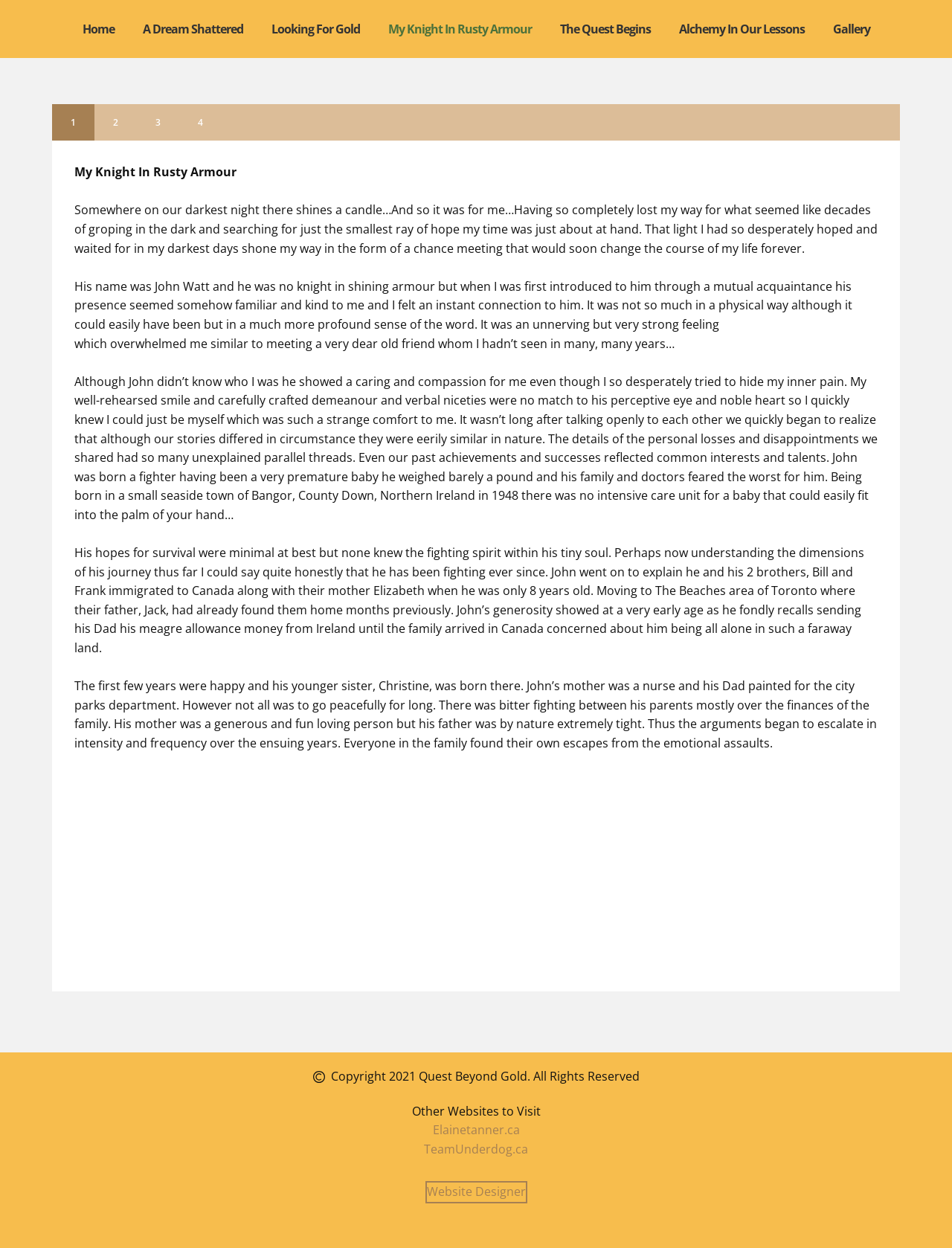How many tabs are available?
Look at the image and respond with a one-word or short phrase answer.

4